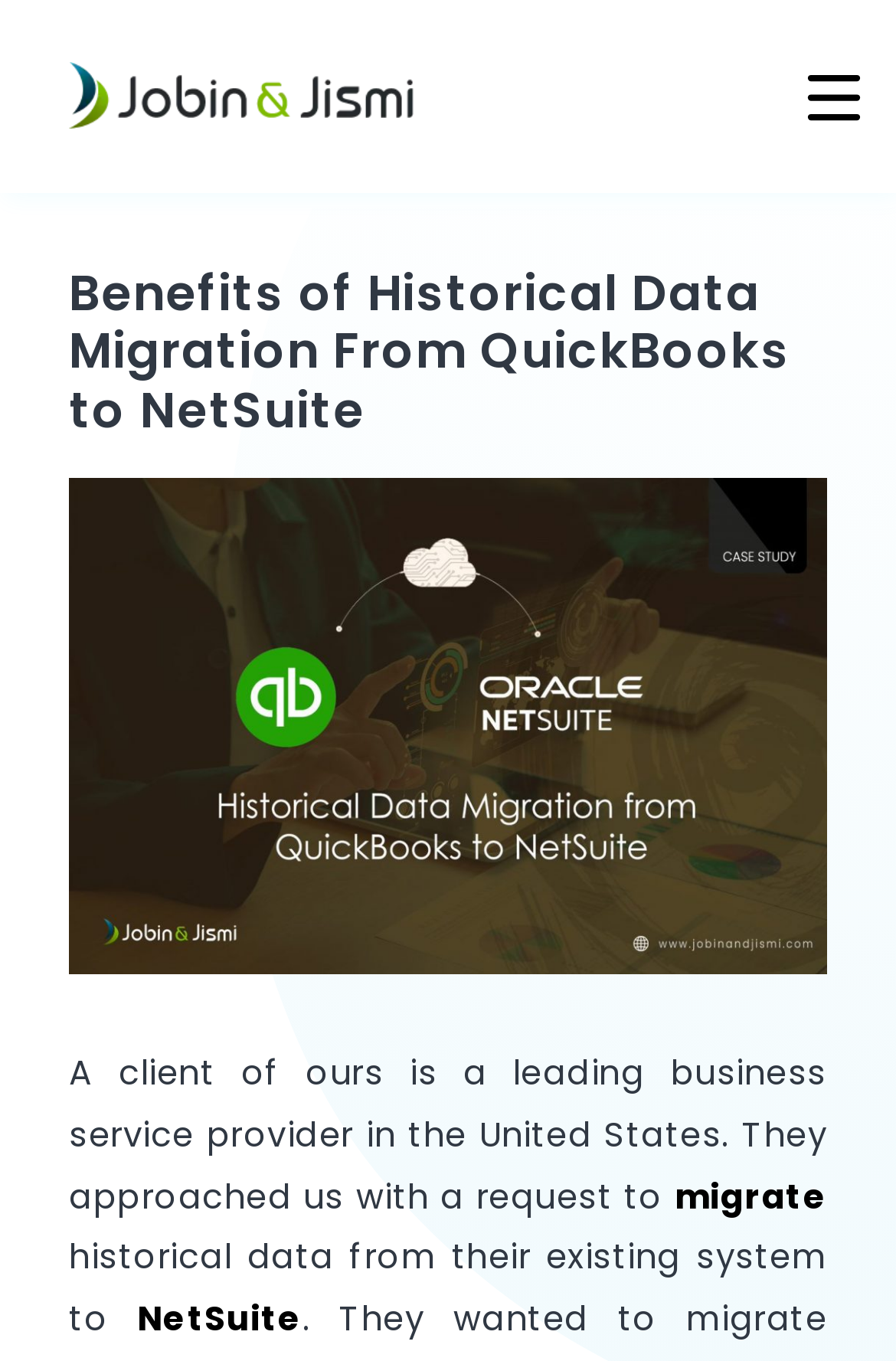Please use the details from the image to answer the following question comprehensively:
What is the target system for data migration?

The link element with the text 'NetSuite' is likely to be the target system for data migration, as it is mentioned in the context of migrating historical data.